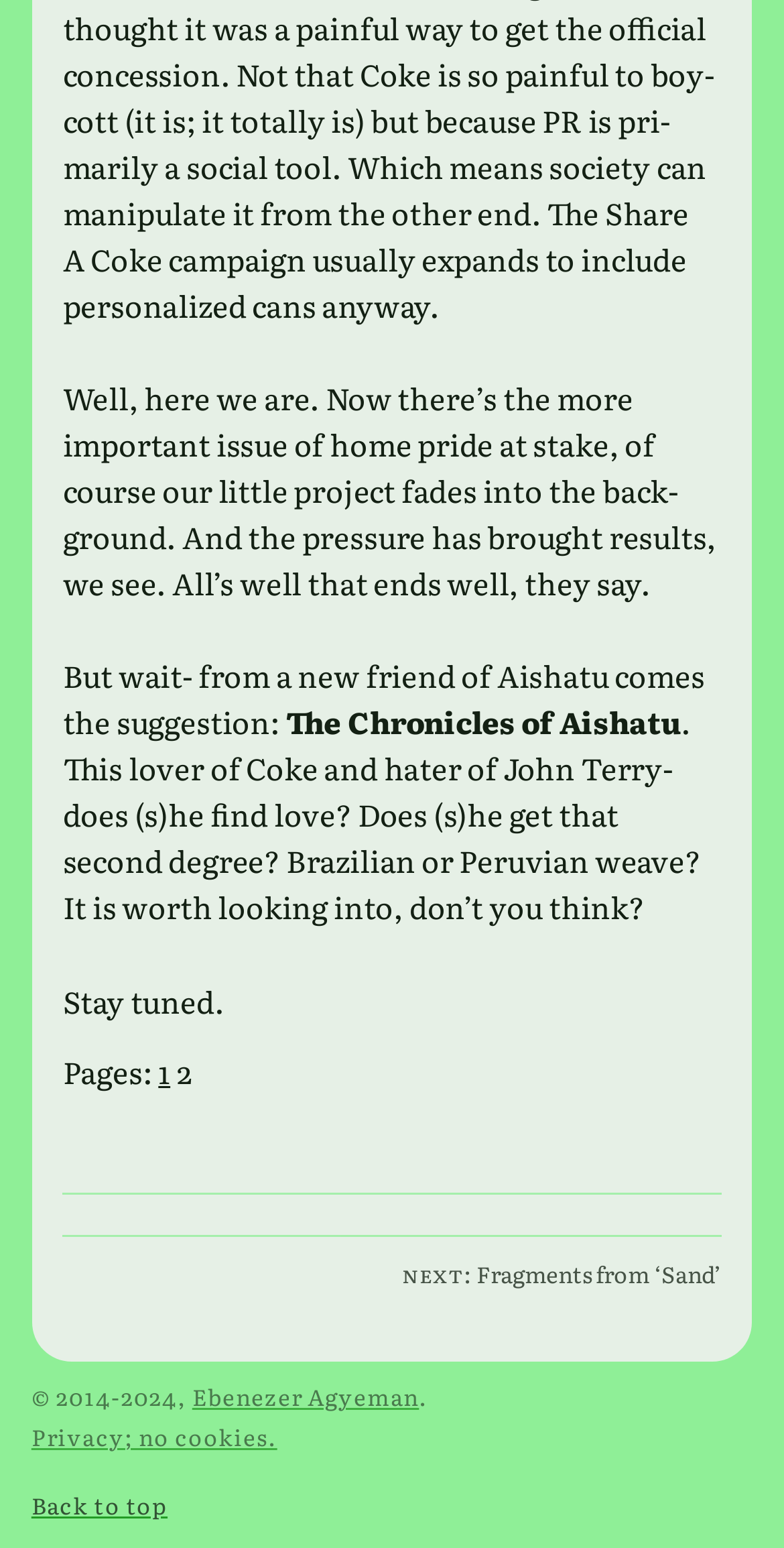What is the author's name?
Relying on the image, give a concise answer in one word or a brief phrase.

Ebenezer Agyeman